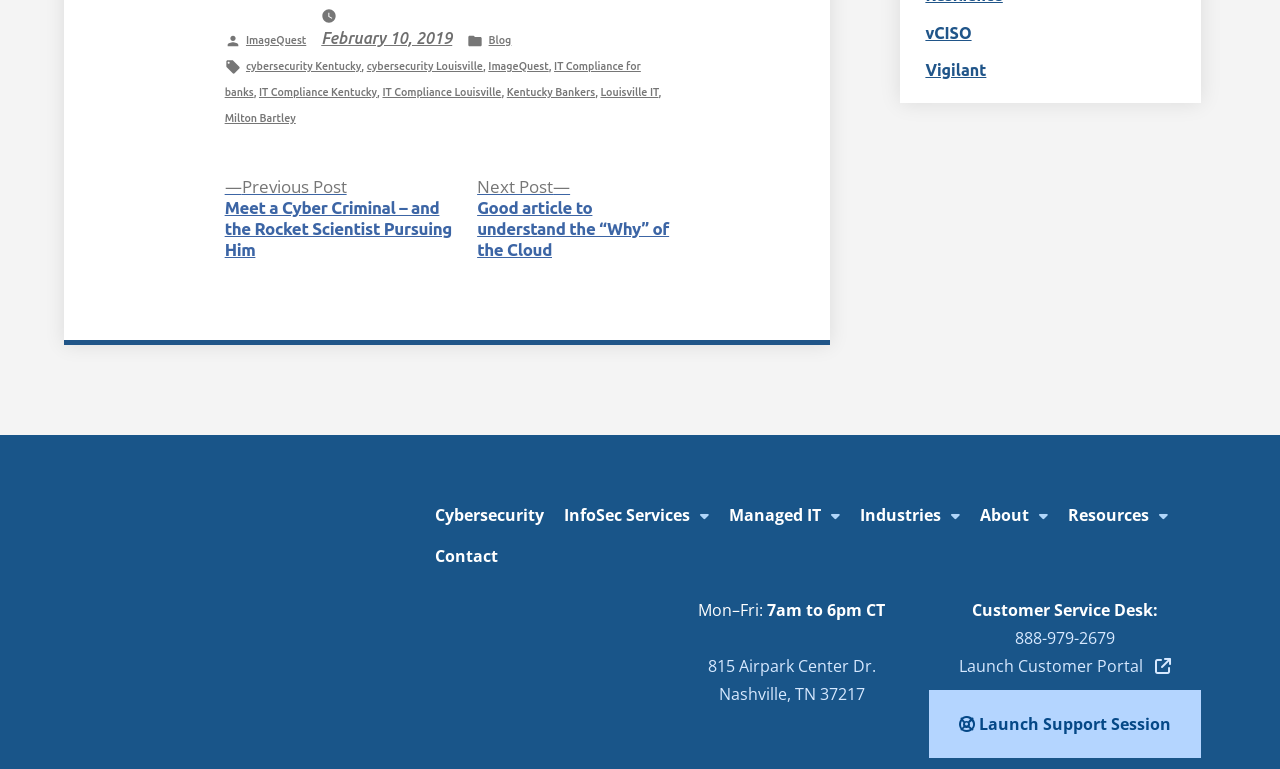Provide the bounding box coordinates for the area that should be clicked to complete the instruction: "Contact us through the 'Contact' link".

[0.332, 0.697, 0.397, 0.749]